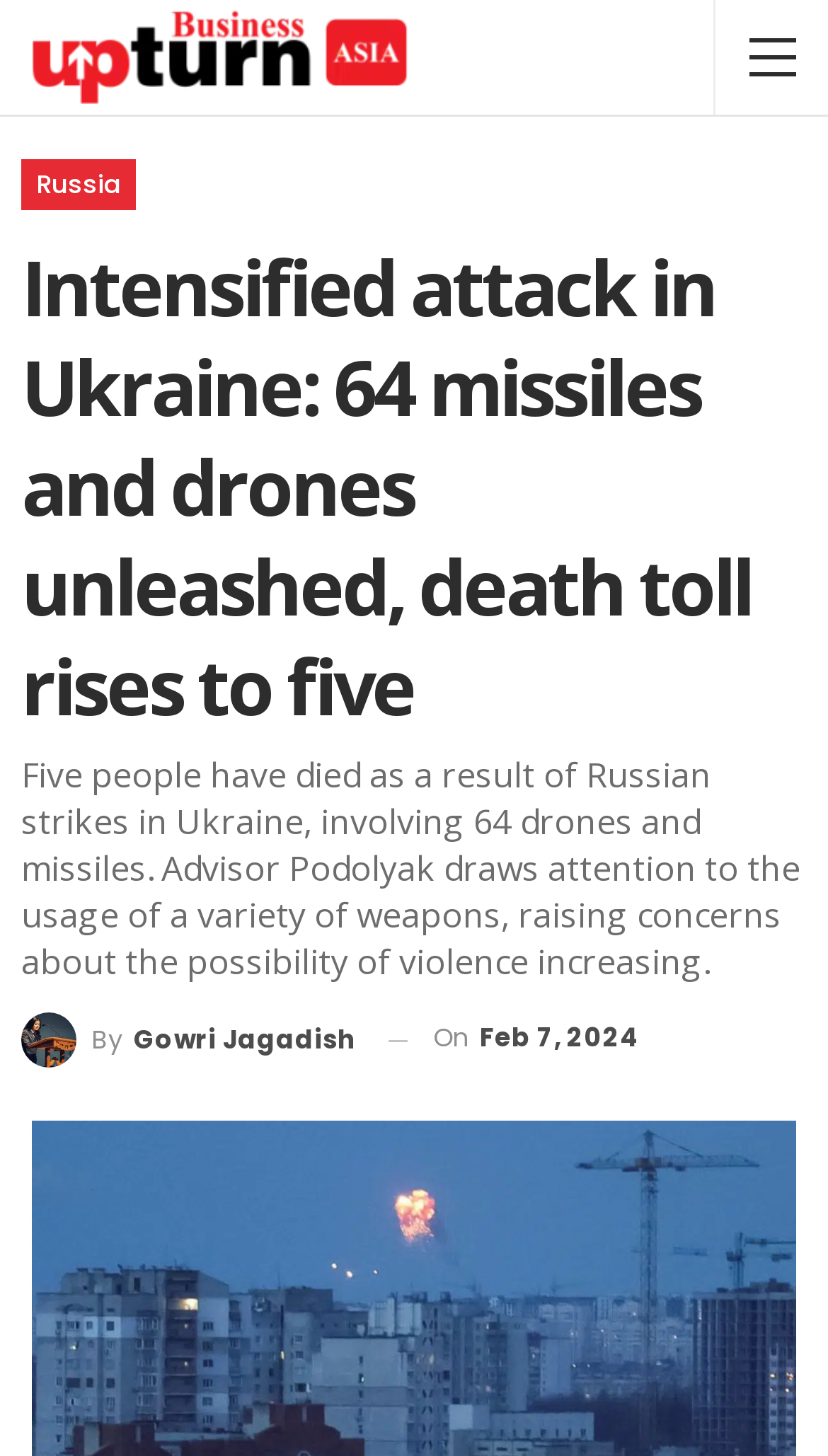Provide a single word or phrase answer to the question: 
How many drones and missiles were involved in the attack?

64